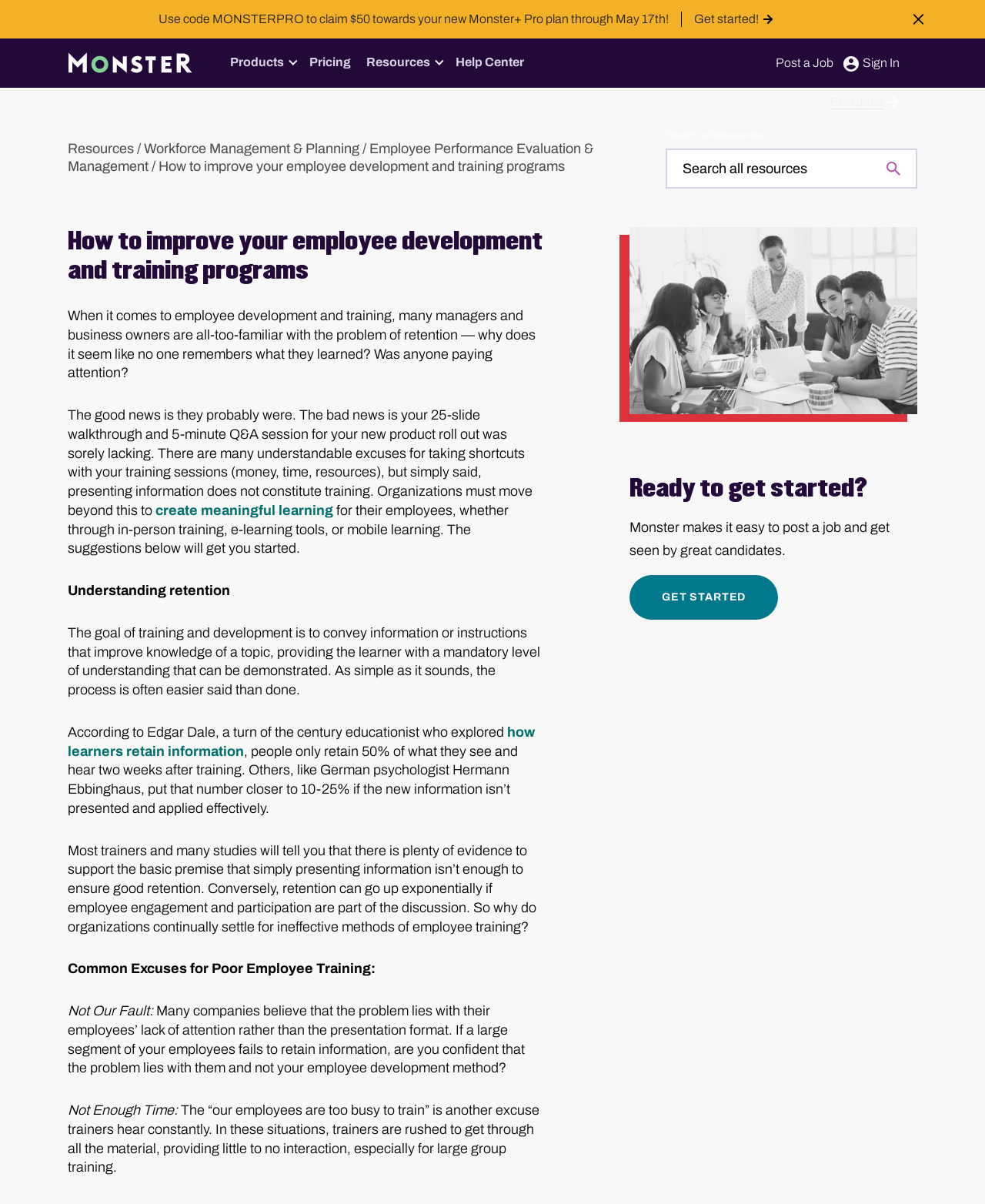What is the call-to-action button at the bottom of the page?
Provide a one-word or short-phrase answer based on the image.

GET STARTED